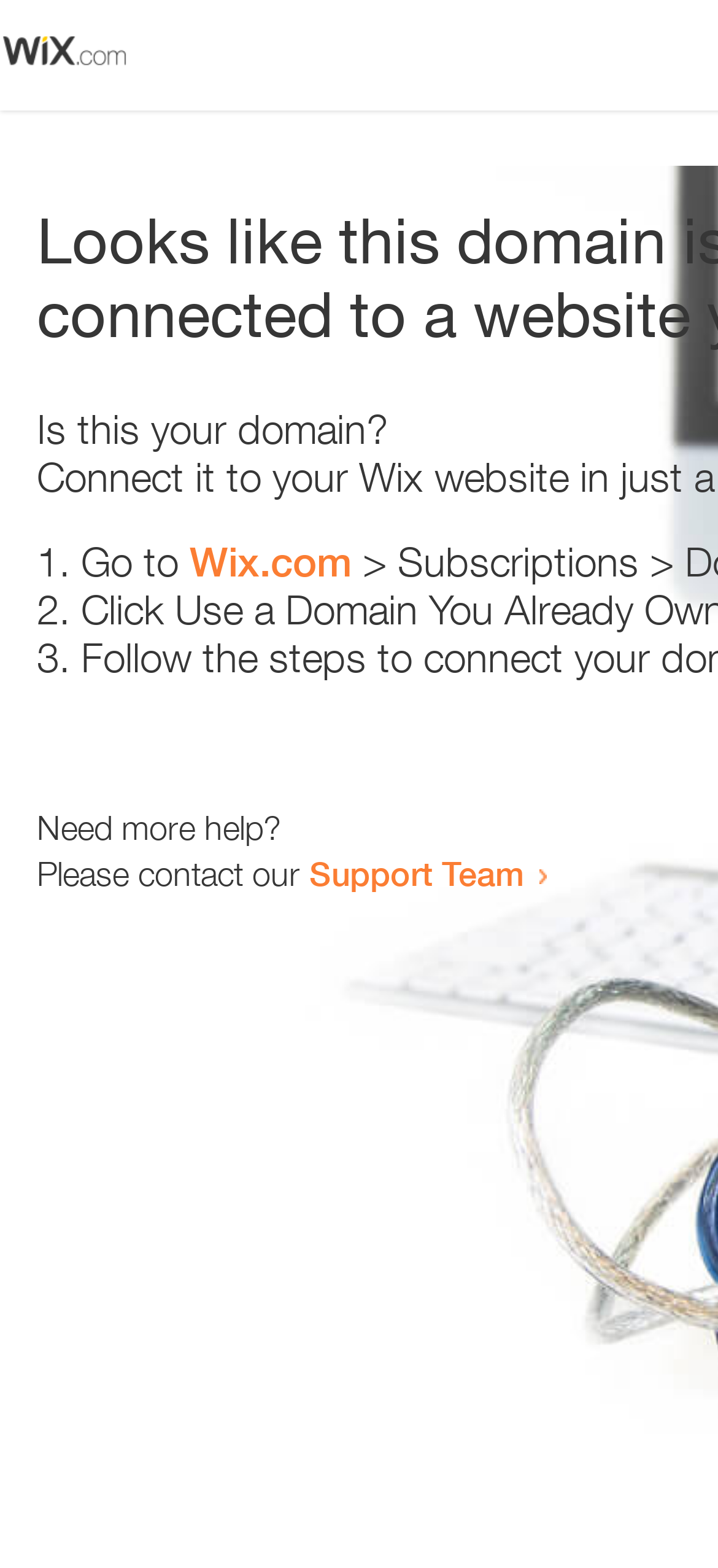Please provide a comprehensive answer to the question based on the screenshot: What is the support team contact method?

The webpage contains a link 'Support Team' which suggests that the support team can be contacted by clicking on this link. The exact contact method is not specified, but it is likely to be an email or a contact form.